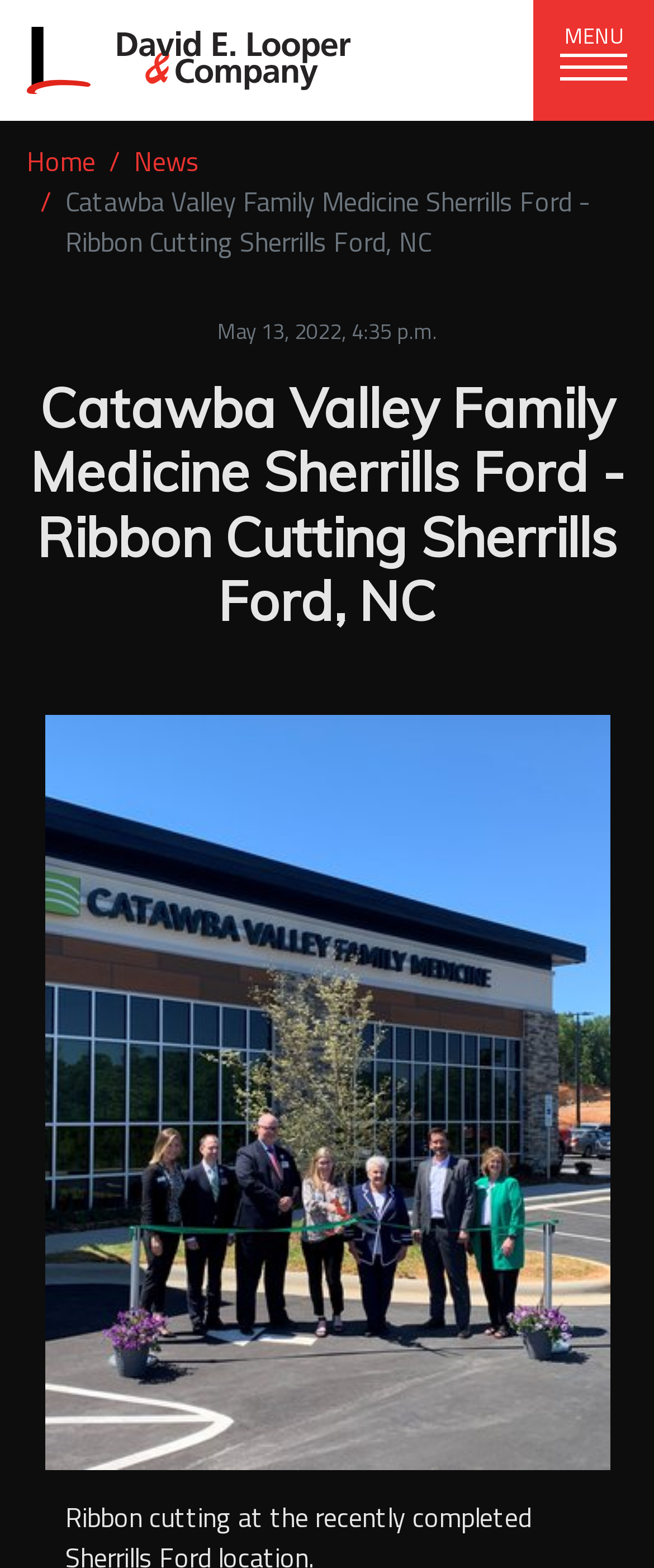Show the bounding box coordinates for the element that needs to be clicked to execute the following instruction: "Click the toggle navigation button". Provide the coordinates in the form of four float numbers between 0 and 1, i.e., [left, top, right, bottom].

[0.815, 0.0, 1.0, 0.077]